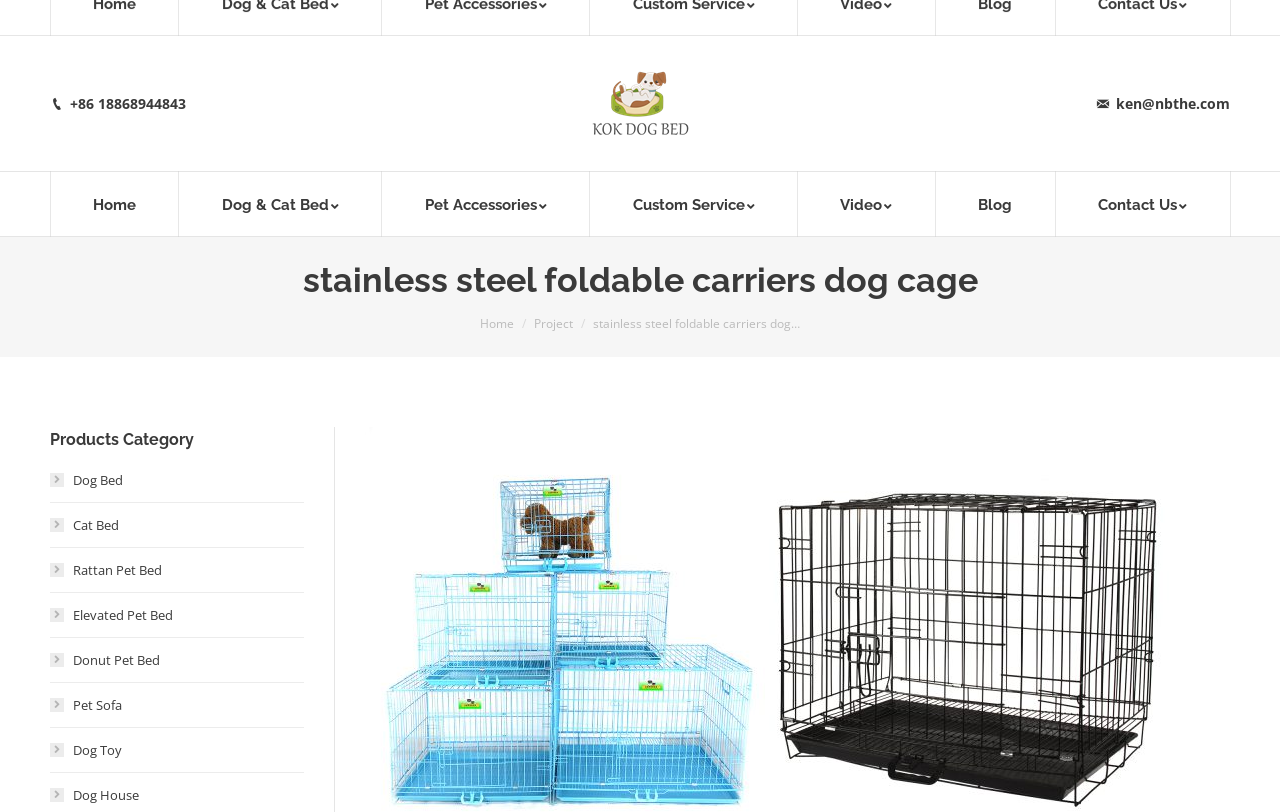Determine the bounding box coordinates for the region that must be clicked to execute the following instruction: "Click on the 'How to Make the Best Baked Tilapia' link".

None